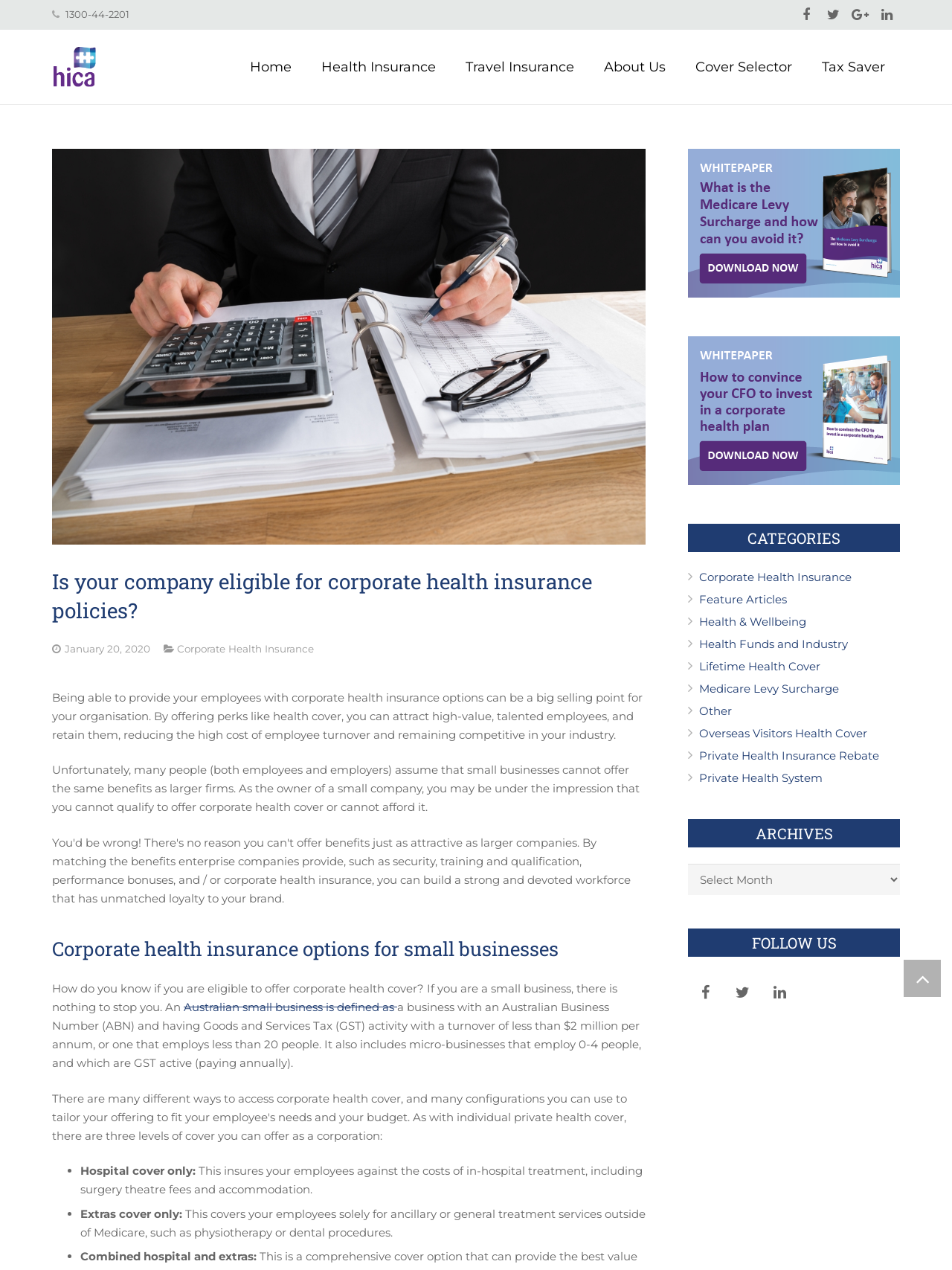Provide a thorough and detailed response to the question by examining the image: 
How many types of corporate health insurance options are mentioned?

I counted the number of options mentioned in the article, which are hospital cover only, extras cover only, and combined hospital and extras, so there are 3 types of corporate health insurance options mentioned.